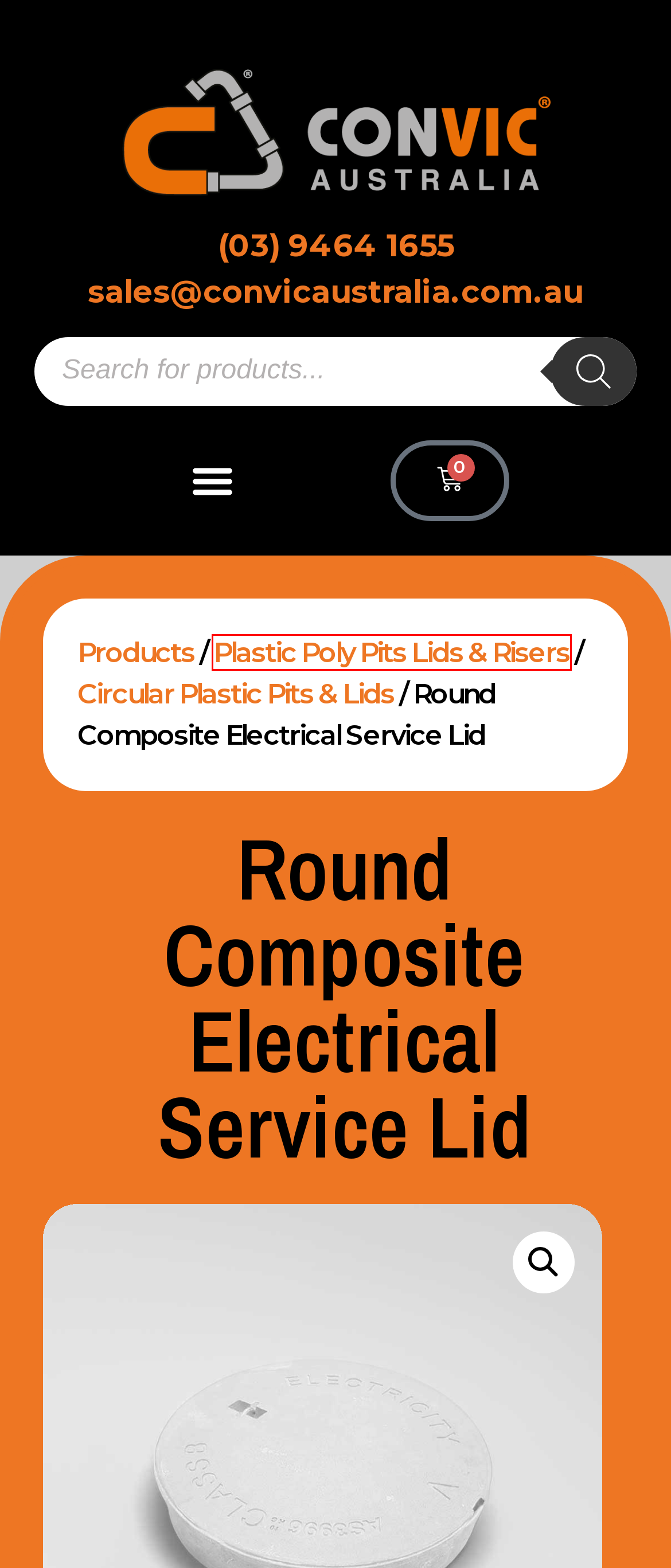You are given a screenshot of a webpage with a red rectangle bounding box. Choose the best webpage description that matches the new webpage after clicking the element in the bounding box. Here are the candidates:
A. High Quality Civil Infrastructure/Construction Materials - Convic Australia - Convic Australia
B. 600mm VicRoads Cover Electrical Class B - Convic Australia
C. Plastic Round VicRoads 750mm Pit - Convic Australia
D. Plastic Poly Pits Lids & Risers Archives - Convic Australia
E. Circular Plastic Pits & Lids Archives - Convic Australia
F. Plastic Round Rail 1000mm Downer Pit - Convic Australia
G. Round Lockable Plastic Electrical Service Lid - Convic Australia
H. Contact Us - Convic Australia

D